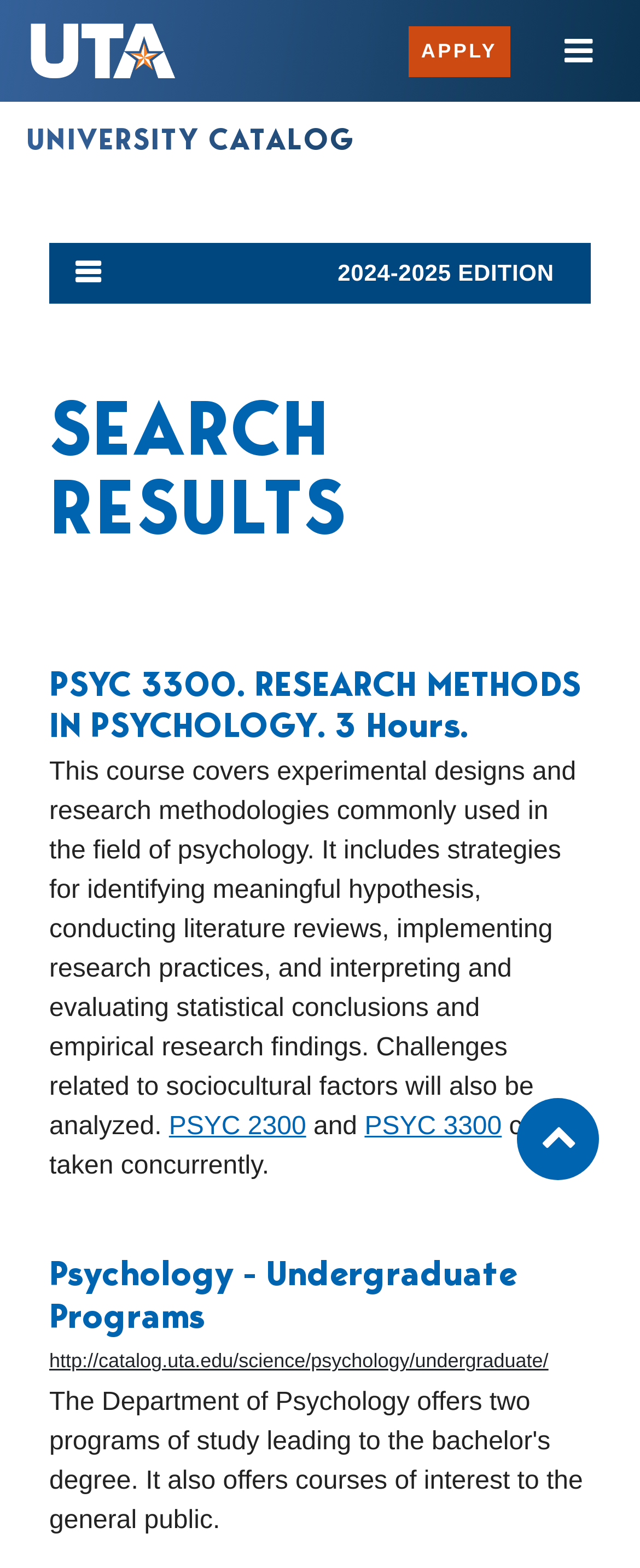Specify the bounding box coordinates of the region I need to click to perform the following instruction: "Visit Dr Judith Curry's website". The coordinates must be four float numbers in the range of 0 to 1, i.e., [left, top, right, bottom].

None